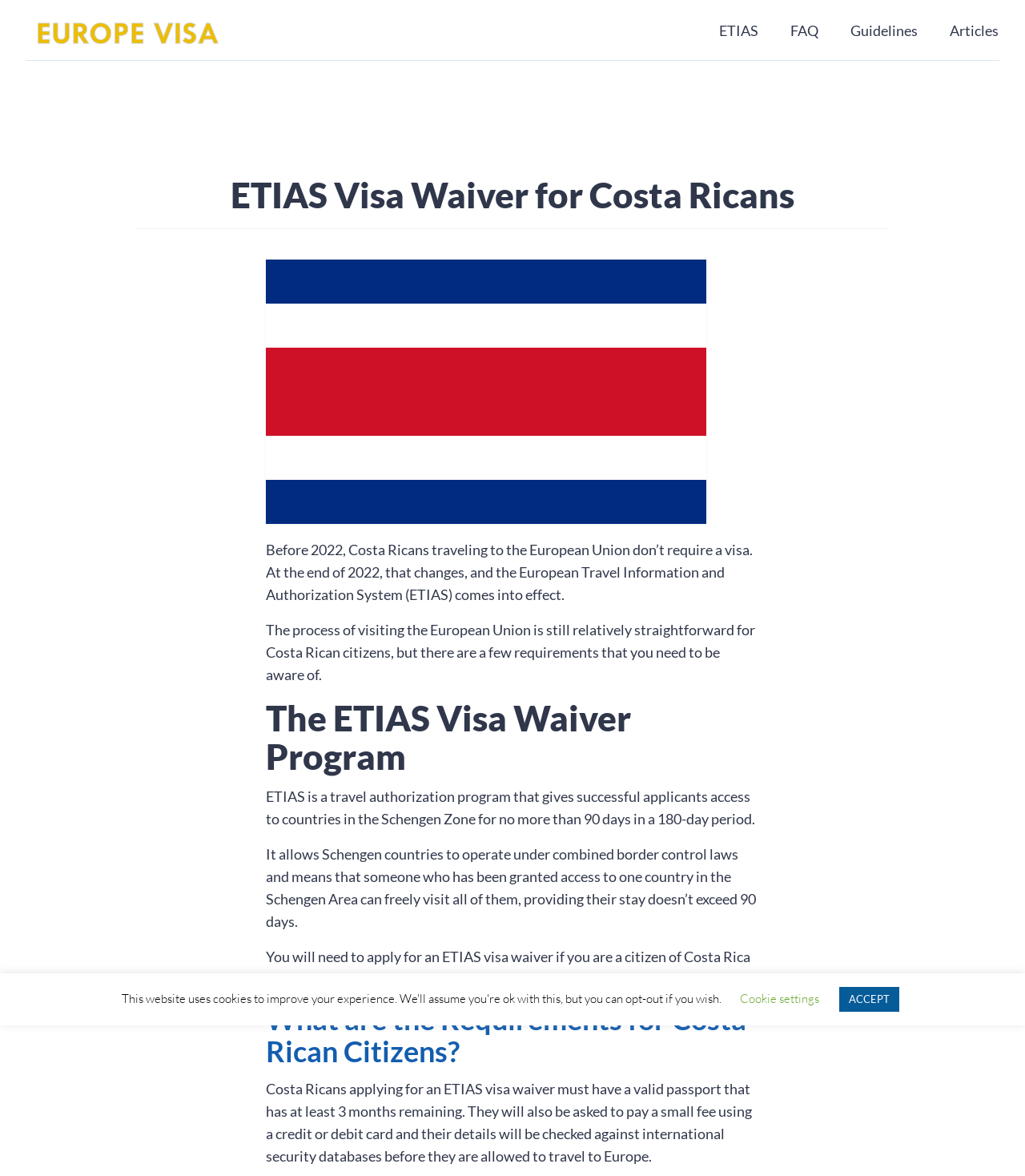Using the information from the screenshot, answer the following question thoroughly:
What is required to apply for an ETIAS visa waiver?

According to the webpage, Costa Ricans applying for an ETIAS visa waiver must have a valid passport that has at least 3 months remaining and will also be asked to pay a small fee using a credit or debit card.